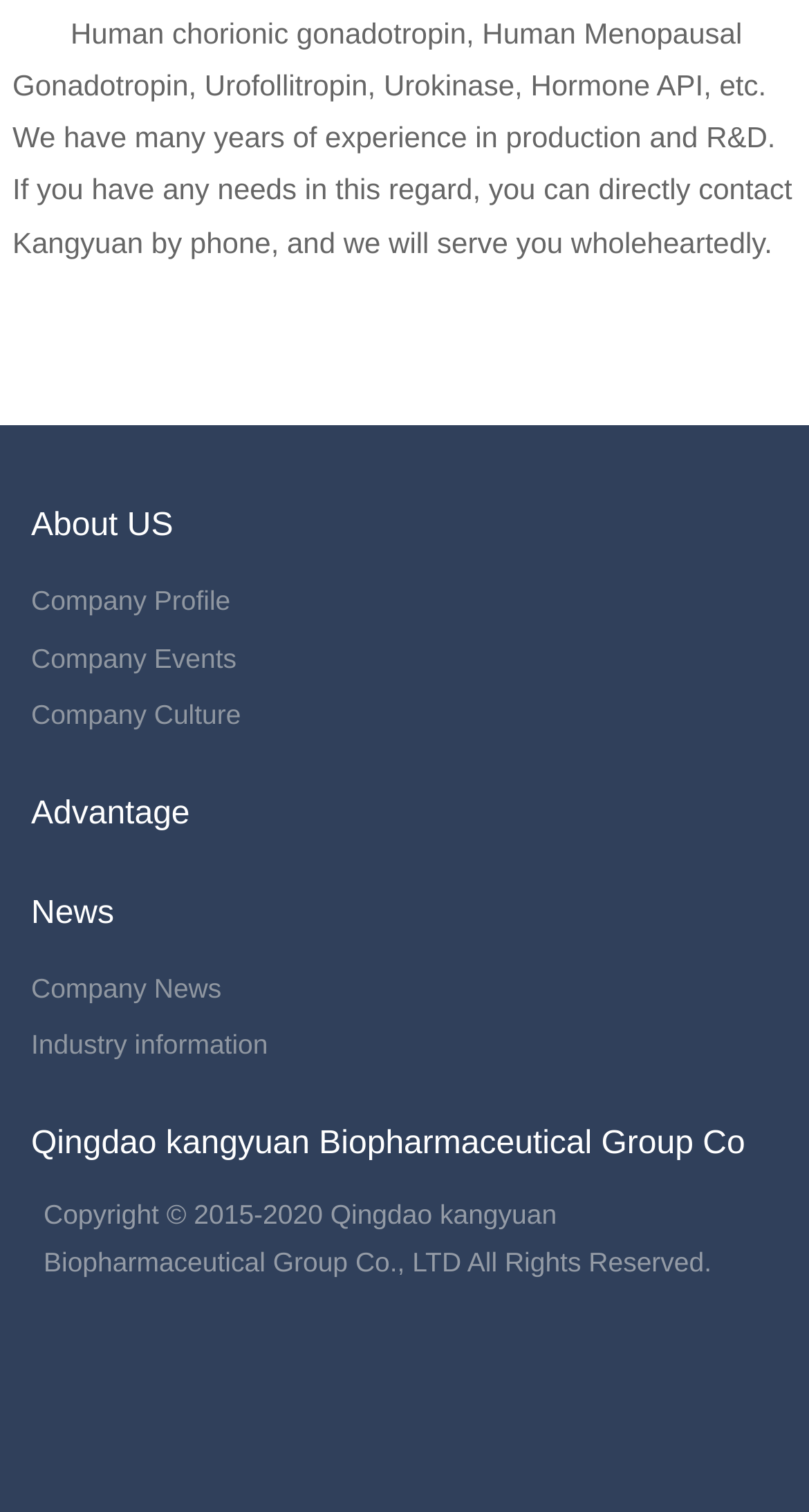Find the bounding box of the UI element described as: "Industry information". The bounding box coordinates should be given as four float values between 0 and 1, i.e., [left, top, right, bottom].

[0.038, 0.68, 0.331, 0.701]